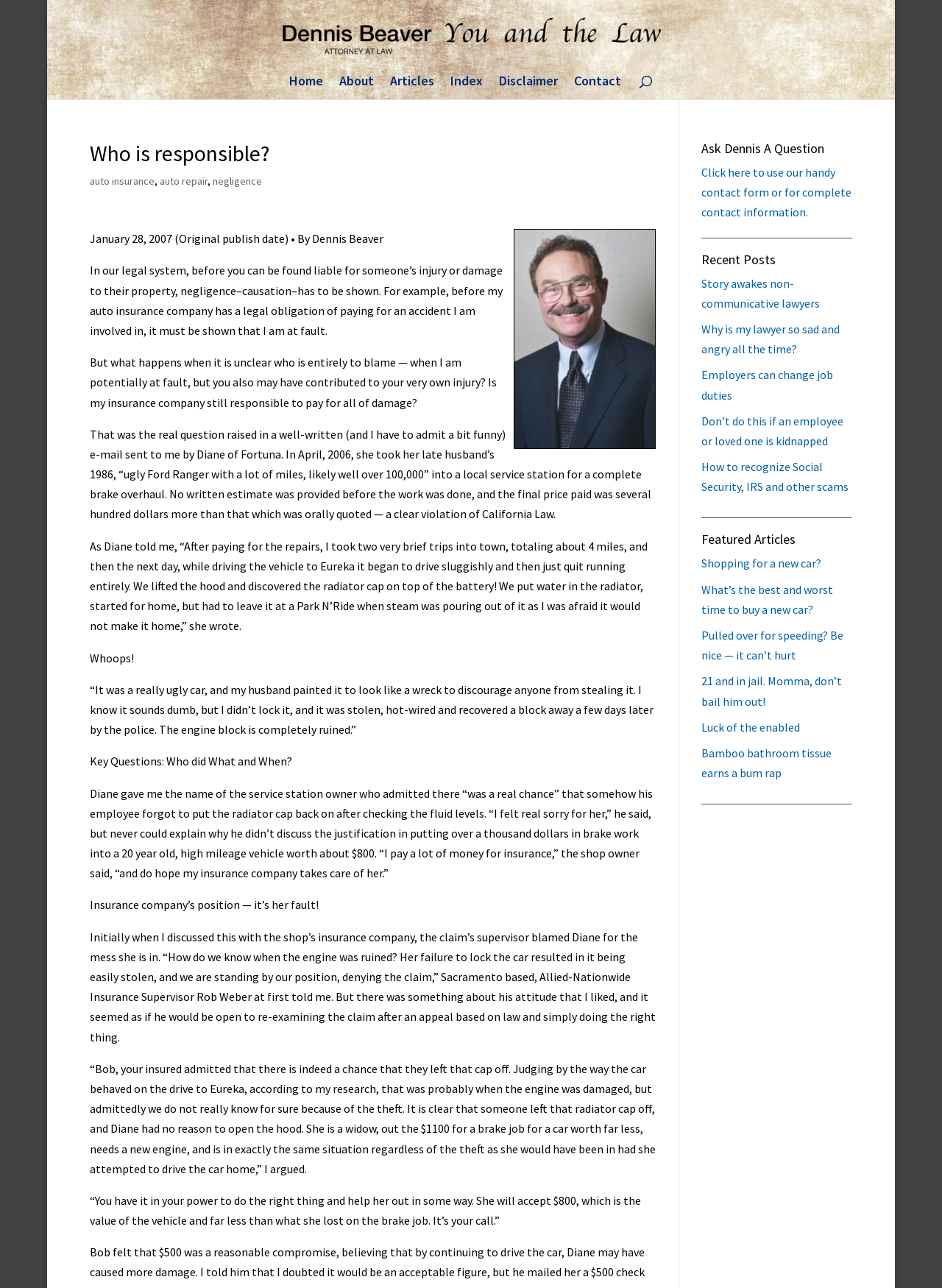Describe the entire webpage, focusing on both content and design.

The webpage is an article written by Dennis Beaver, a lawyer, discussing a legal case involving negligence and causation. At the top of the page, there is a navigation menu with links to "Home", "About", "Articles", "Index", "Disclaimer", and "Contact". Below the navigation menu, there is a search bar with a "Search" button.

The main content of the article is divided into several sections. The title of the article, "Who is responsible?", is displayed prominently at the top of the page. Below the title, there is a brief introduction to the topic, followed by a series of paragraphs discussing the legal case.

The article includes several links to related topics, such as "auto insurance", "auto repair", and "negligence". There is also an image of Dennis Beaver, the author of the article, displayed on the right side of the page.

The article is written in a conversational tone, with the author presenting a hypothetical scenario and then discussing the legal implications of the situation. The text is divided into several sections, each with a heading, such as "Key Questions: Who did What and When?" and "Insurance company's position — it's her fault!".

At the bottom of the page, there are several links to other articles, including "Ask Dennis A Question", "Recent Posts", and "Featured Articles". These links are grouped into sections, with headings and brief descriptions of each article.